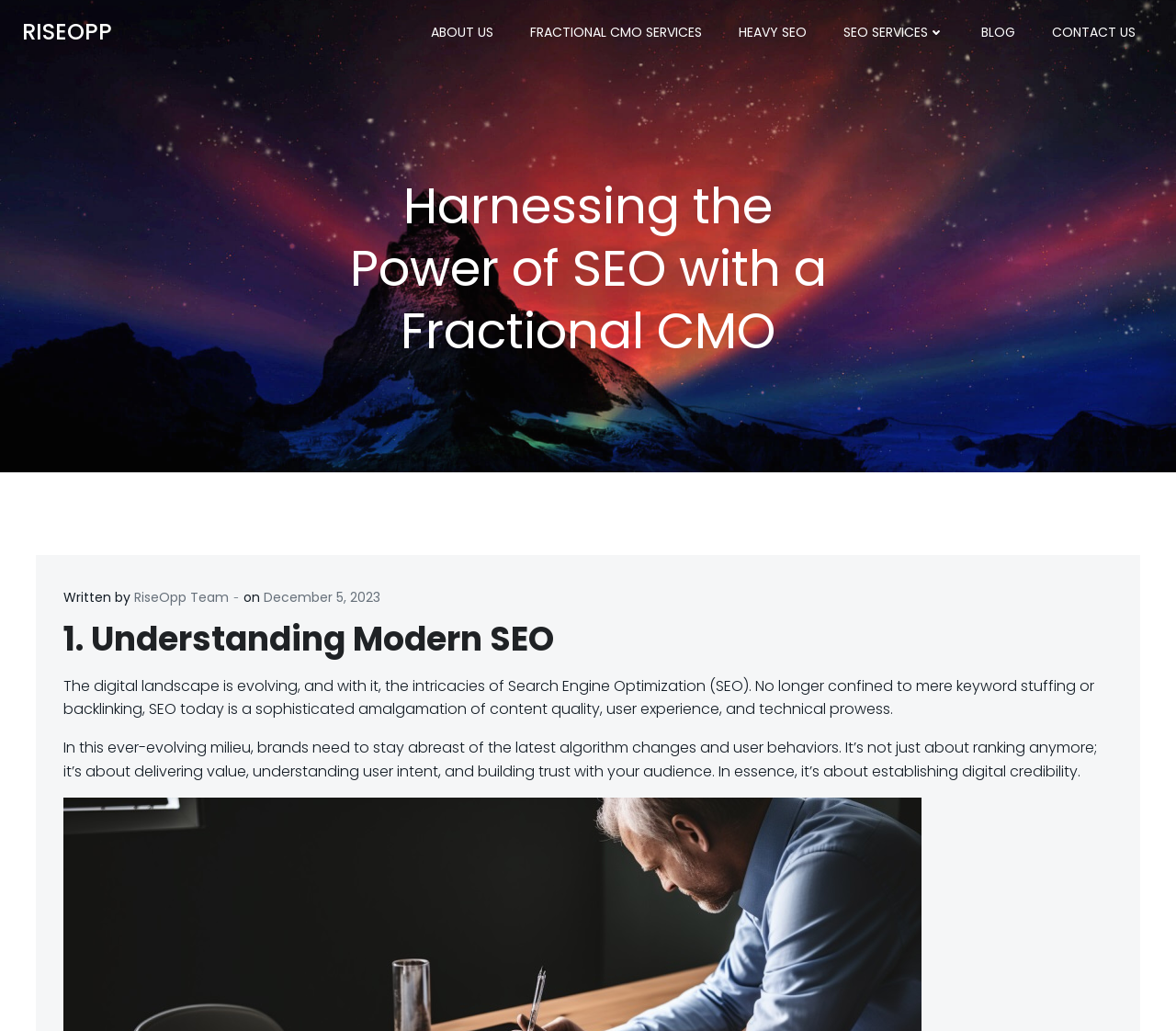Extract the bounding box of the UI element described as: "Blog".

[0.834, 0.022, 0.863, 0.041]